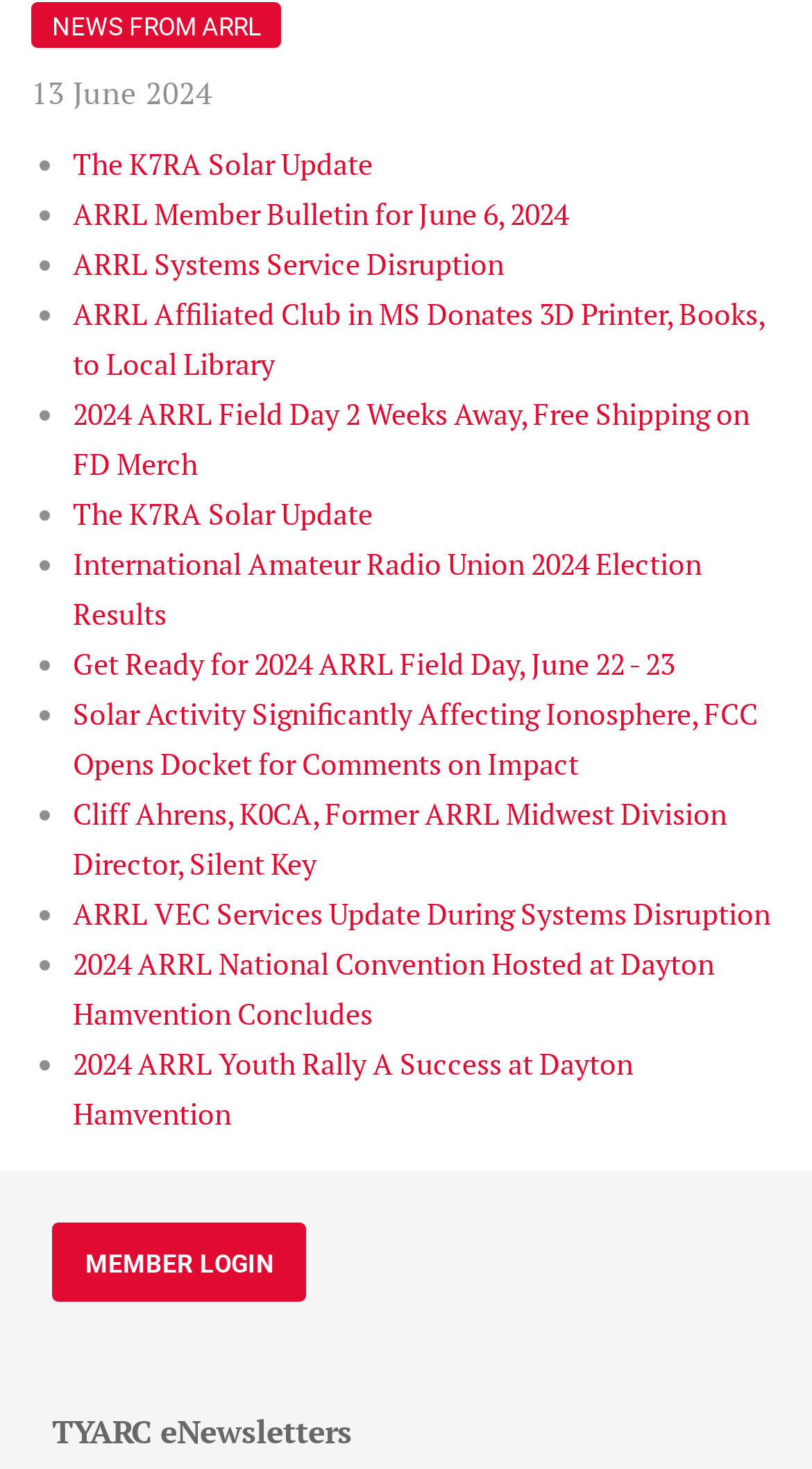Can you specify the bounding box coordinates of the area that needs to be clicked to fulfill the following instruction: "Read the latest news from ARRL"?

[0.038, 0.002, 0.346, 0.033]